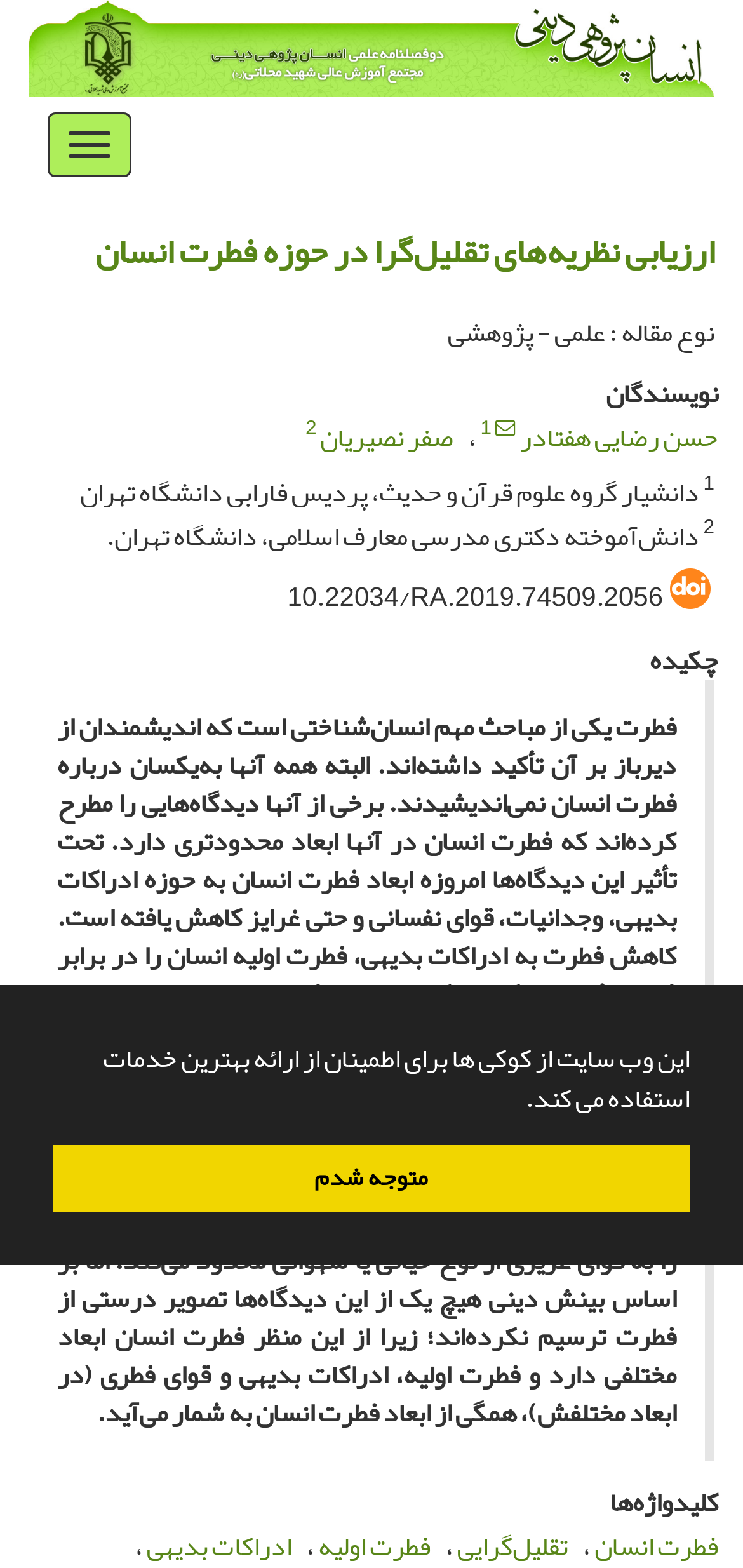Calculate the bounding box coordinates of the UI element given the description: "صفر نصیریان".

[0.431, 0.262, 0.611, 0.295]